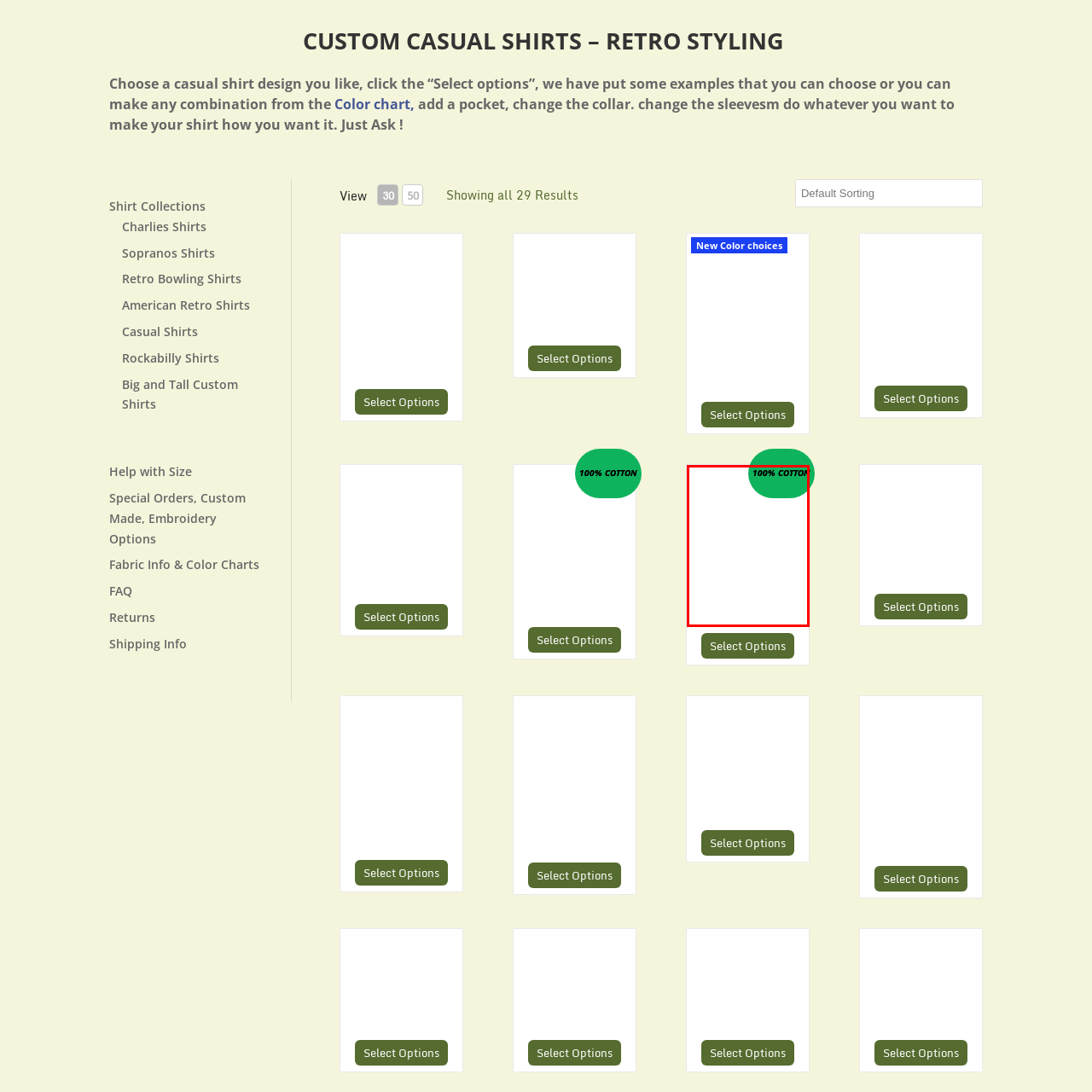Please review the portion of the image contained within the red boundary and provide a detailed answer to the subsequent question, referencing the image: What is the primary purpose of the surrounding elements?

The surrounding elements, including additional shirts and links to select options, are designed to allow customers to explore various styles and configurations tailored to their preferences, thereby enhancing their shopping experience.